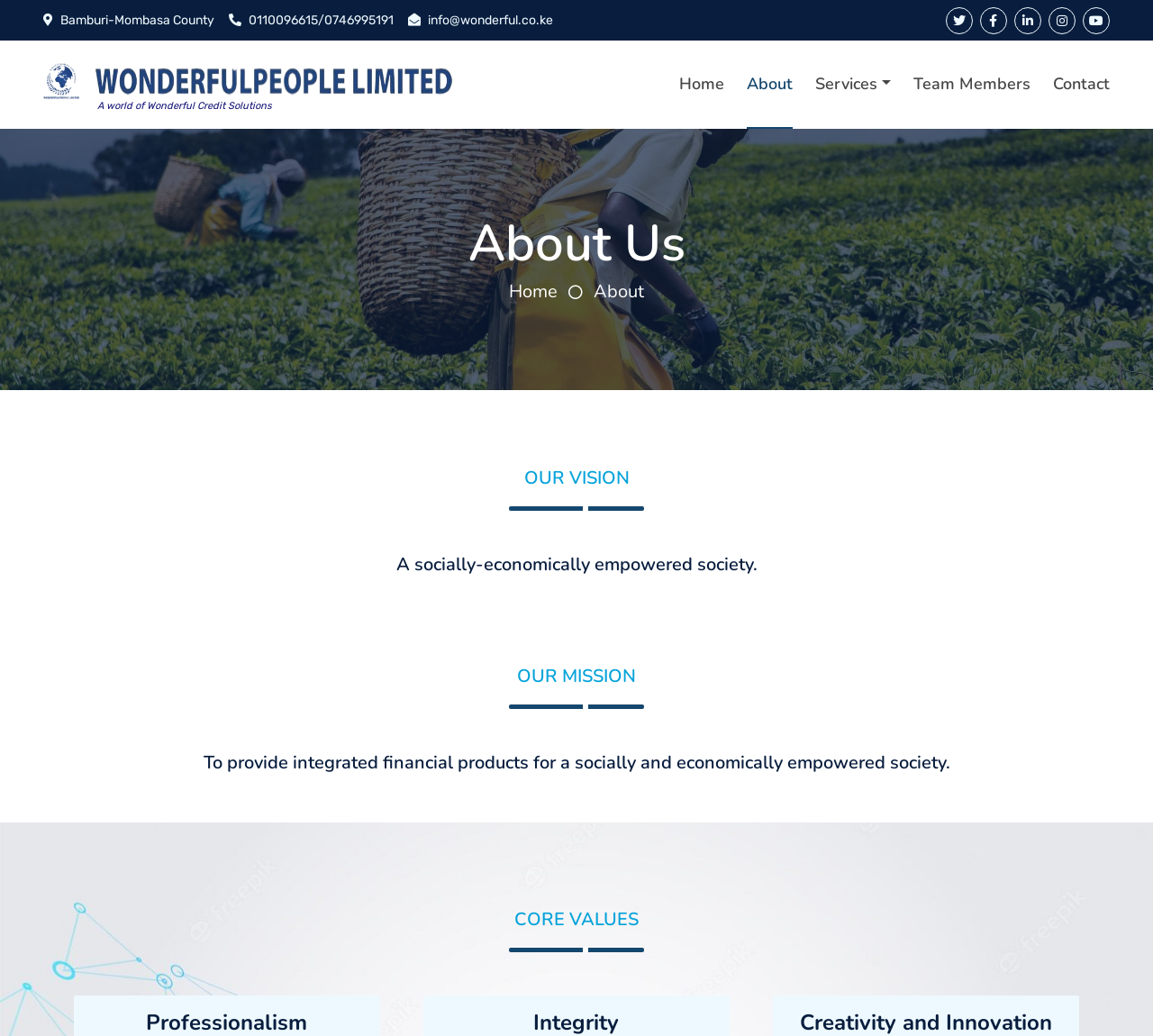Pinpoint the bounding box coordinates of the element to be clicked to execute the instruction: "Click the About link".

[0.648, 0.039, 0.688, 0.123]